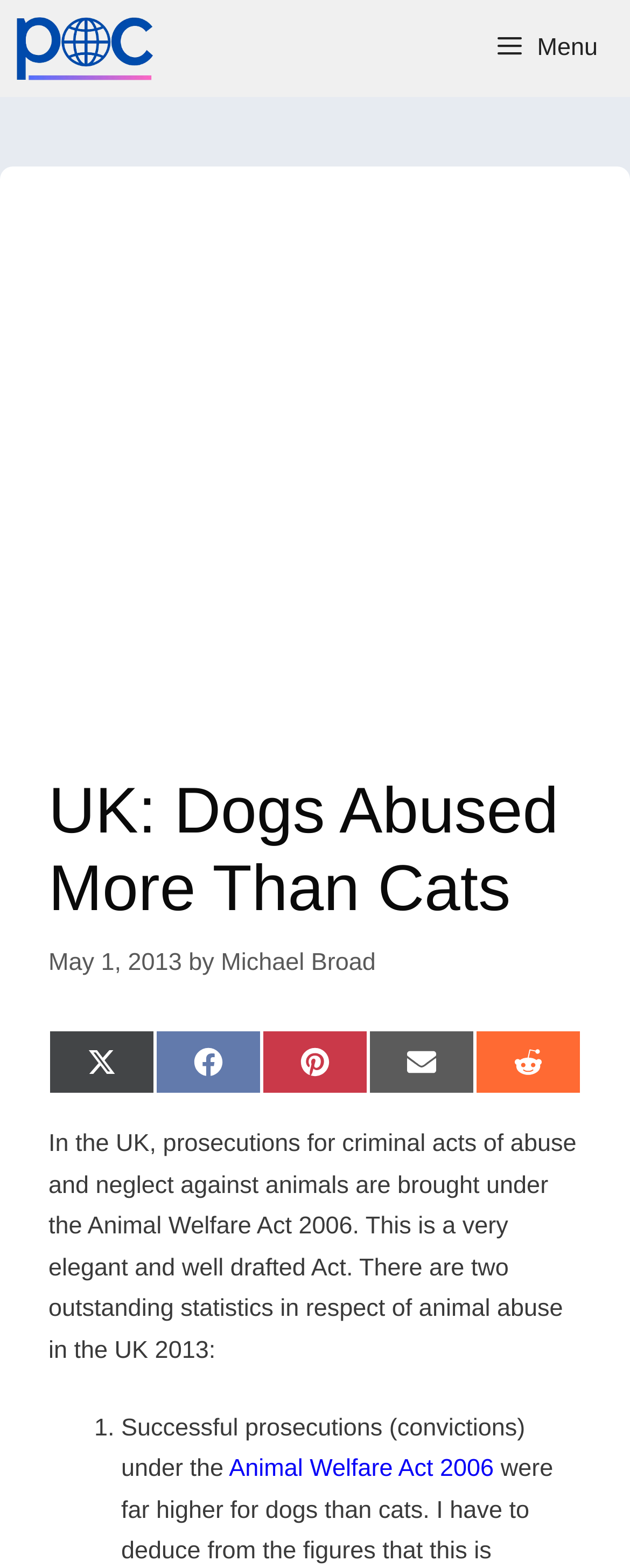Offer a meticulous caption that includes all visible features of the webpage.

The webpage is about an article discussing animal abuse in the UK, specifically comparing the abuse of dogs and cats. At the top, there is a navigation menu labeled "Primary" that spans the entire width of the page. Below it, there is a button with a menu icon and the text "Menu" on the right side of the page.

Below the navigation menu, there is a header section that takes up most of the page width. It contains the title "UK: Dogs Abused More Than Cats" in a large font, followed by the date "May 1, 2013" and the author's name "Michael Broad". The author's name is also accompanied by a small image.

On the right side of the page, there is a column of social media sharing links, including Twitter, Facebook, Pinterest, Email, and Reddit. These links are stacked vertically and take up about a quarter of the page width.

The main content of the article starts below the header section. The text begins with an introduction to the Animal Welfare Act 2006 and its relevance to animal abuse in the UK. The article then presents two statistics about animal abuse in the UK, with the first point being a successful prosecution under the Animal Welfare Act 2006. The text is divided into paragraphs and uses a numbered list to present the statistics.

There is also an advertisement iframe embedded in the page, which takes up a significant portion of the page height. However, its exact position is not clear from the accessibility tree.